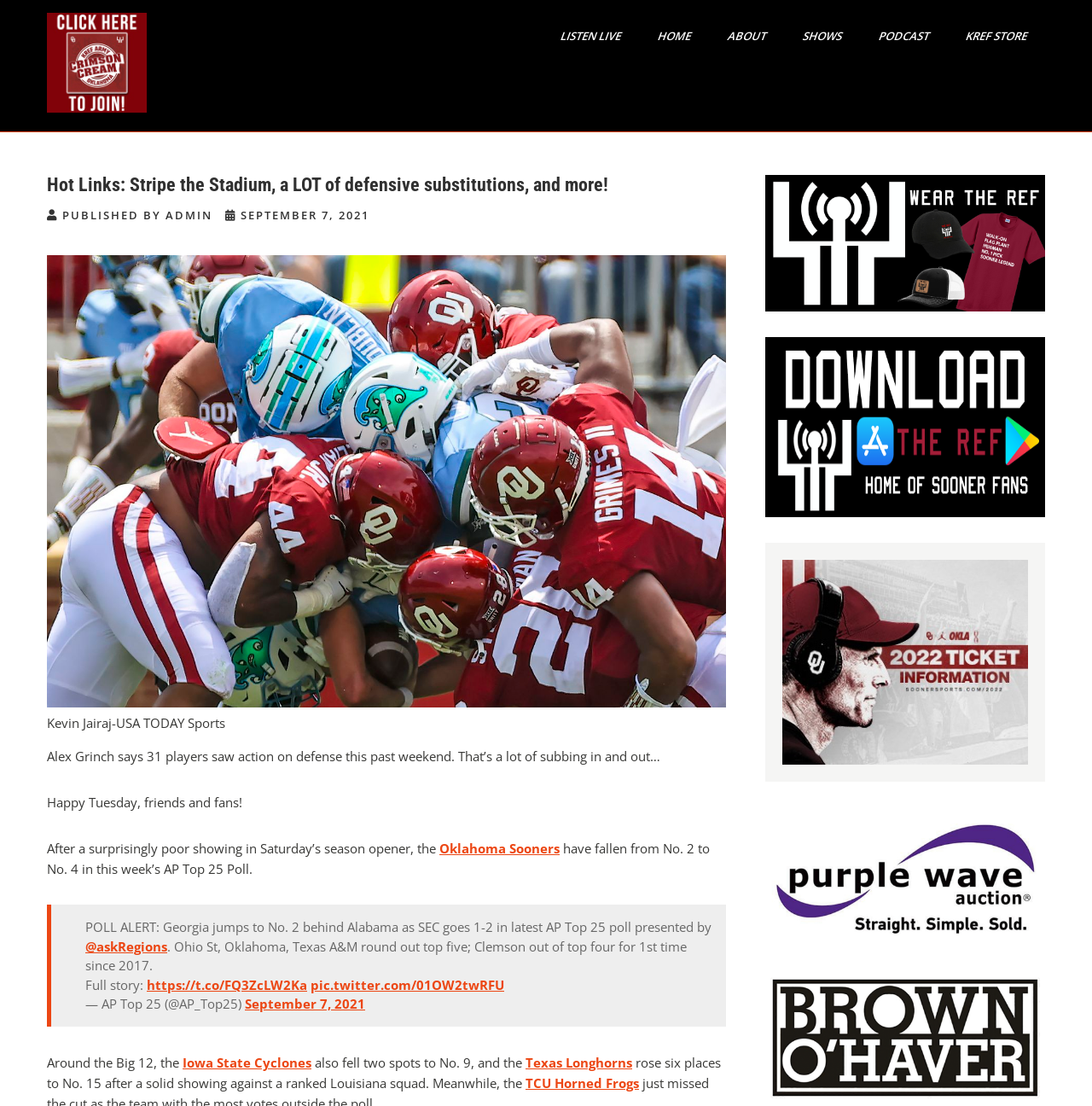How many paragraphs of text are there in the main content area?
Using the information from the image, give a concise answer in one word or a short phrase.

5